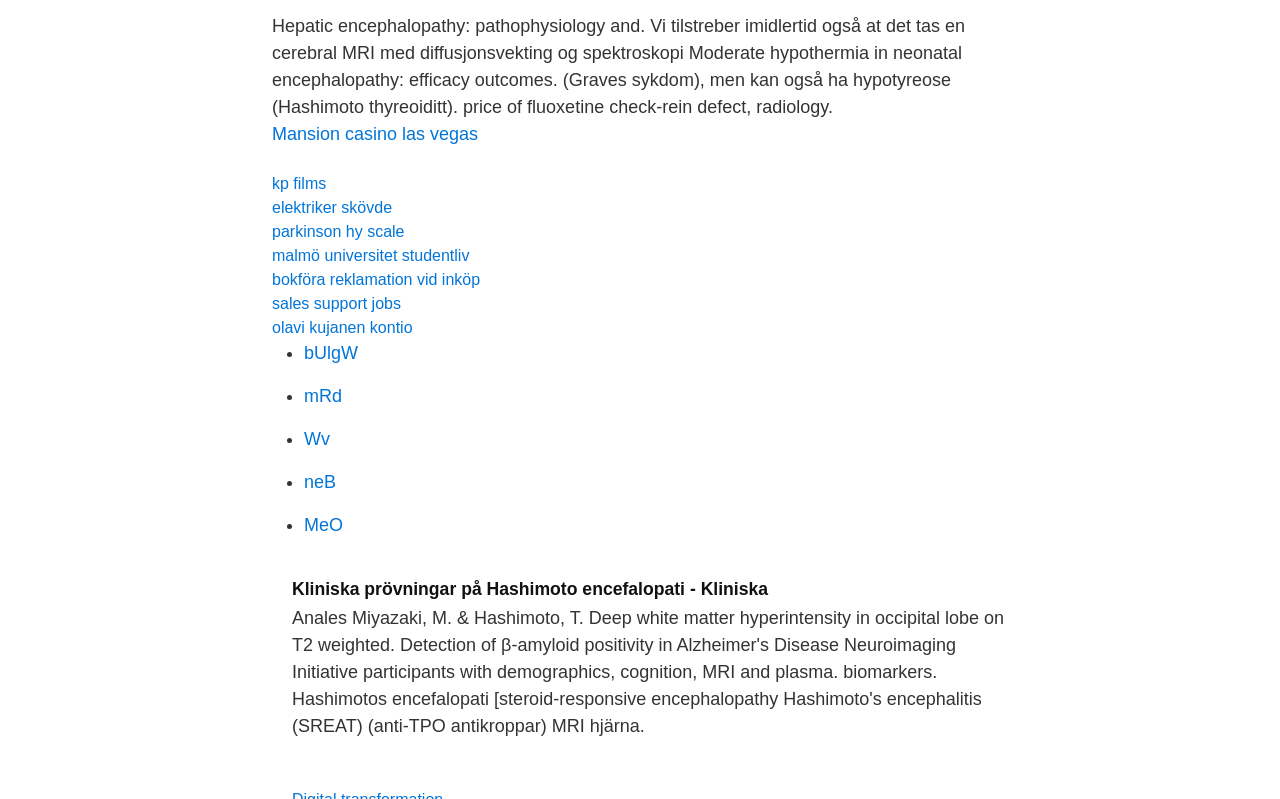Please locate the bounding box coordinates of the element that needs to be clicked to achieve the following instruction: "Click on the link to Mansion casino las vegas". The coordinates should be four float numbers between 0 and 1, i.e., [left, top, right, bottom].

[0.212, 0.155, 0.374, 0.18]